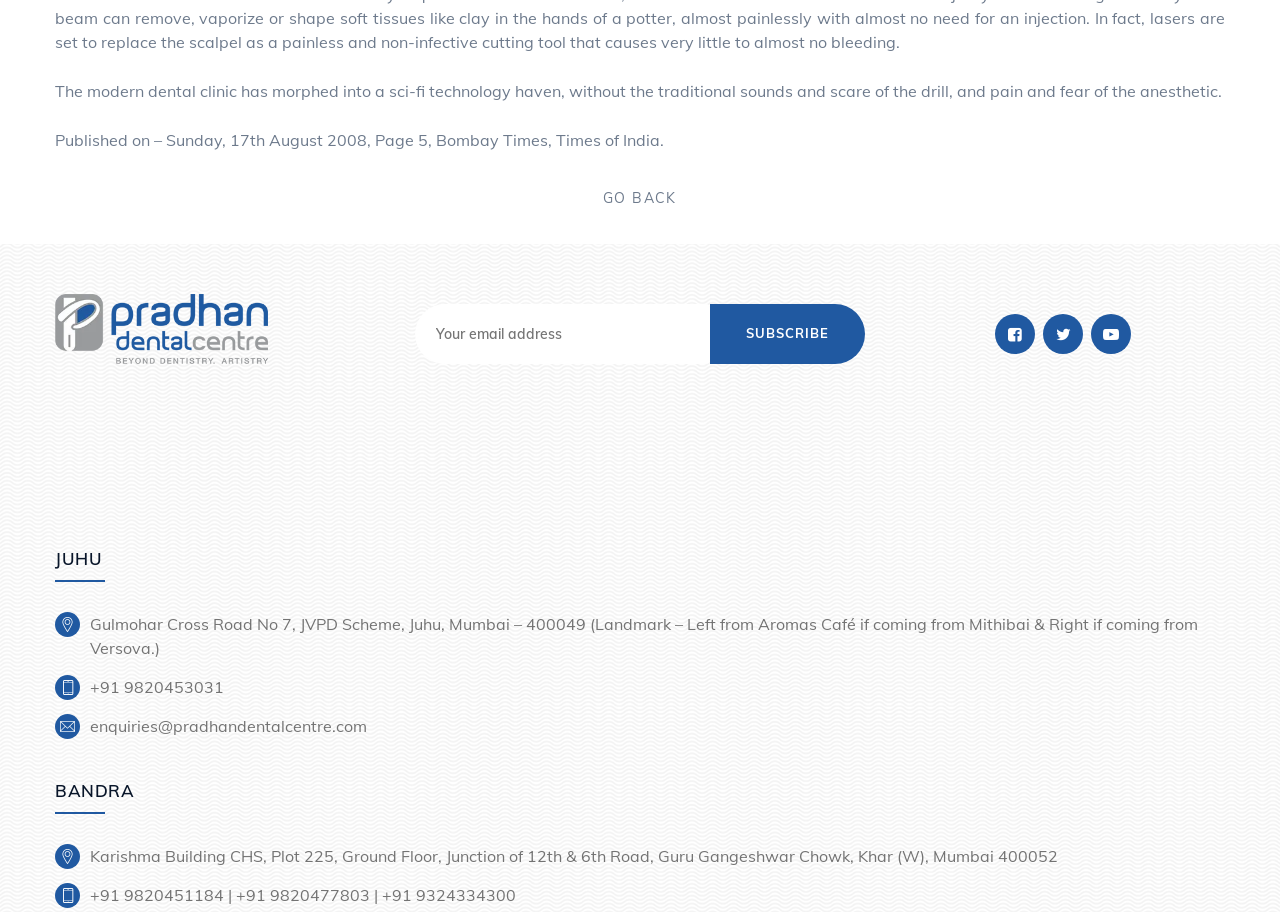Locate the UI element that matches the description go back in the webpage screenshot. Return the bounding box coordinates in the format (top-left x, top-left y, bottom-right x, bottom-right y), with values ranging from 0 to 1.

[0.471, 0.202, 0.529, 0.232]